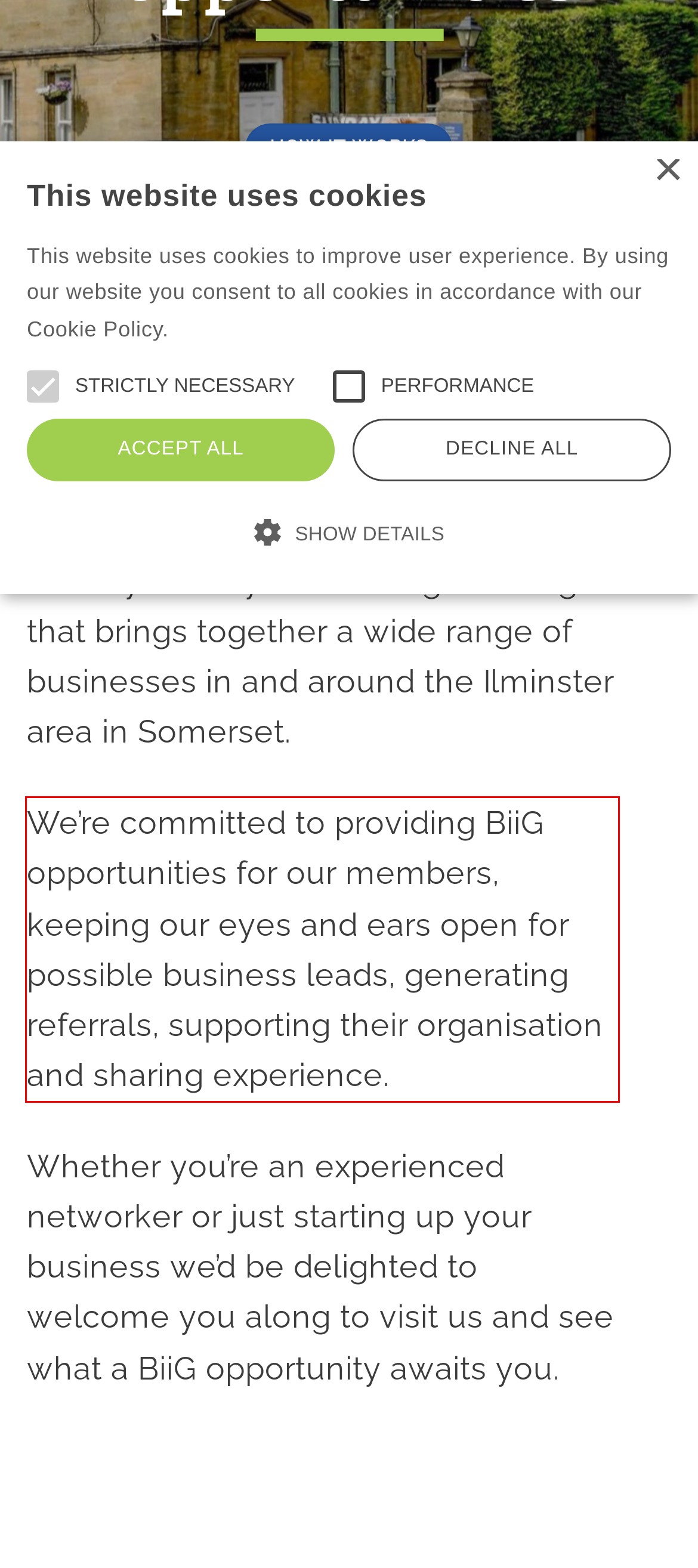Given a webpage screenshot with a red bounding box, perform OCR to read and deliver the text enclosed by the red bounding box.

We’re committed to providing BiiG opportunities for our members, keeping our eyes and ears open for possible business leads, generating referrals, supporting their organisation and sharing experience.